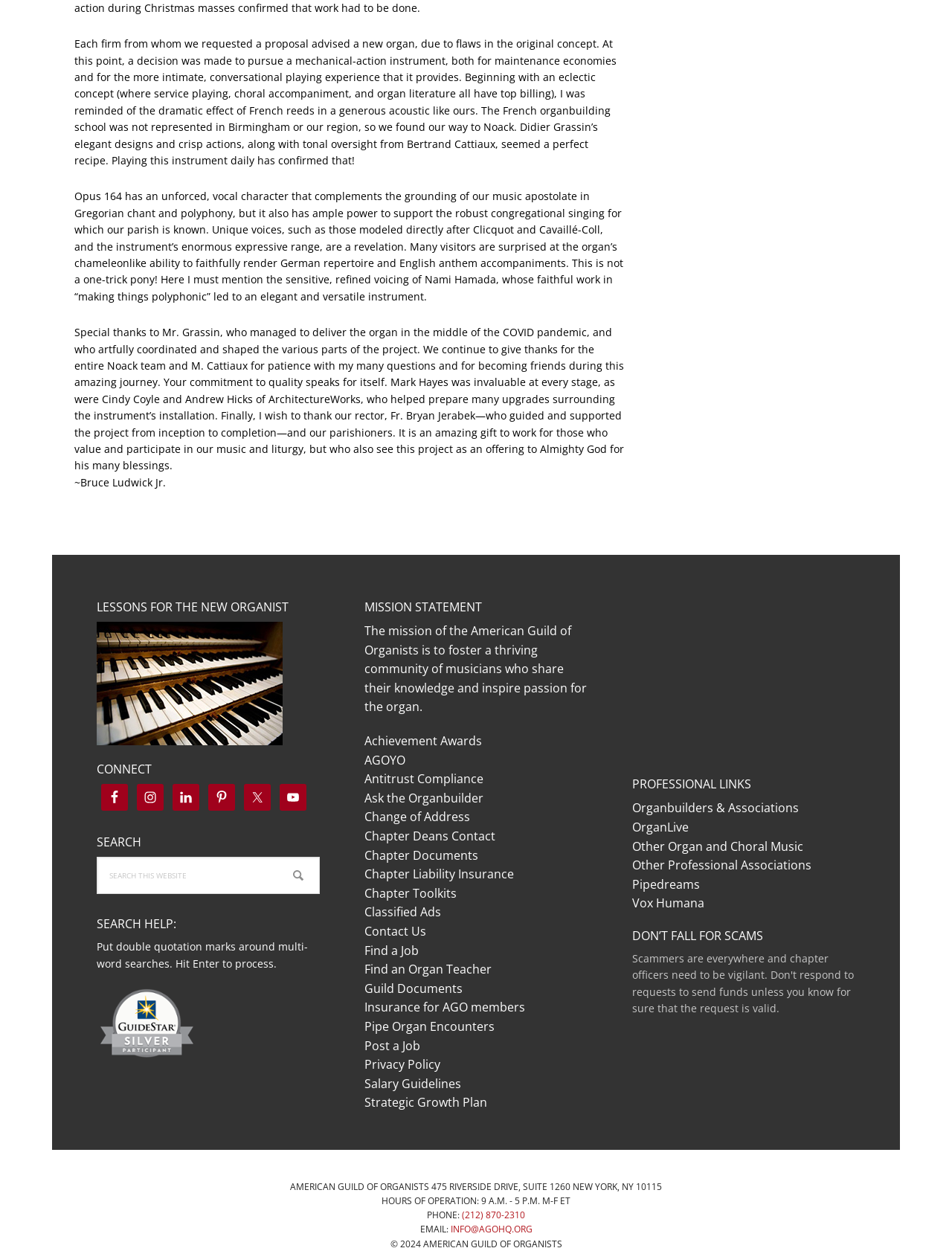Locate the bounding box coordinates of the element that needs to be clicked to carry out the instruction: "Click the 'Contact Us' link". The coordinates should be given as four float numbers ranging from 0 to 1, i.e., [left, top, right, bottom].

[0.383, 0.738, 0.448, 0.751]